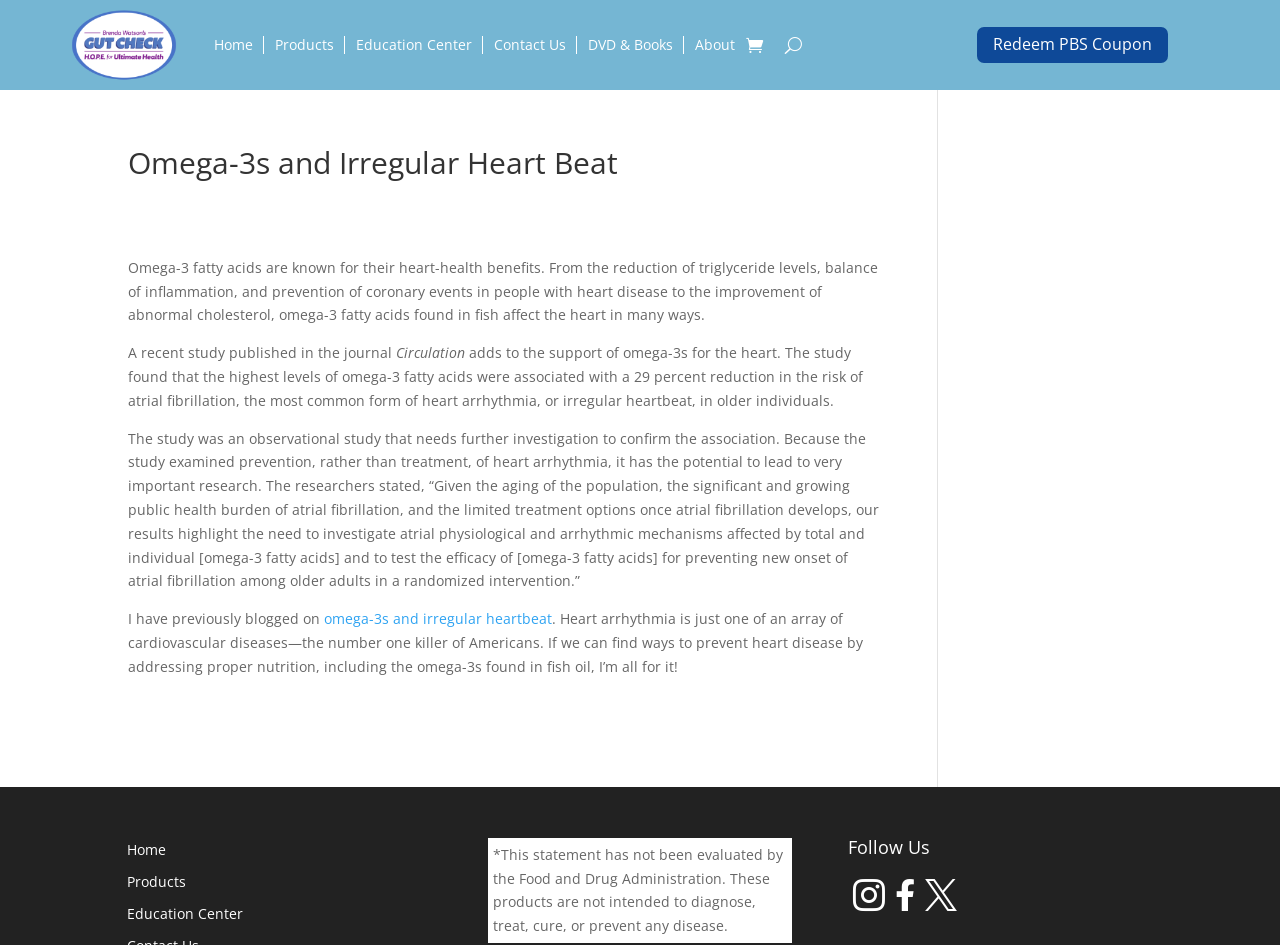Find the bounding box coordinates of the element's region that should be clicked in order to follow the given instruction: "Get the free H.O.P.E. Formula book". The coordinates should consist of four float numbers between 0 and 1, i.e., [left, top, right, bottom].

[0.471, 0.777, 0.607, 0.83]